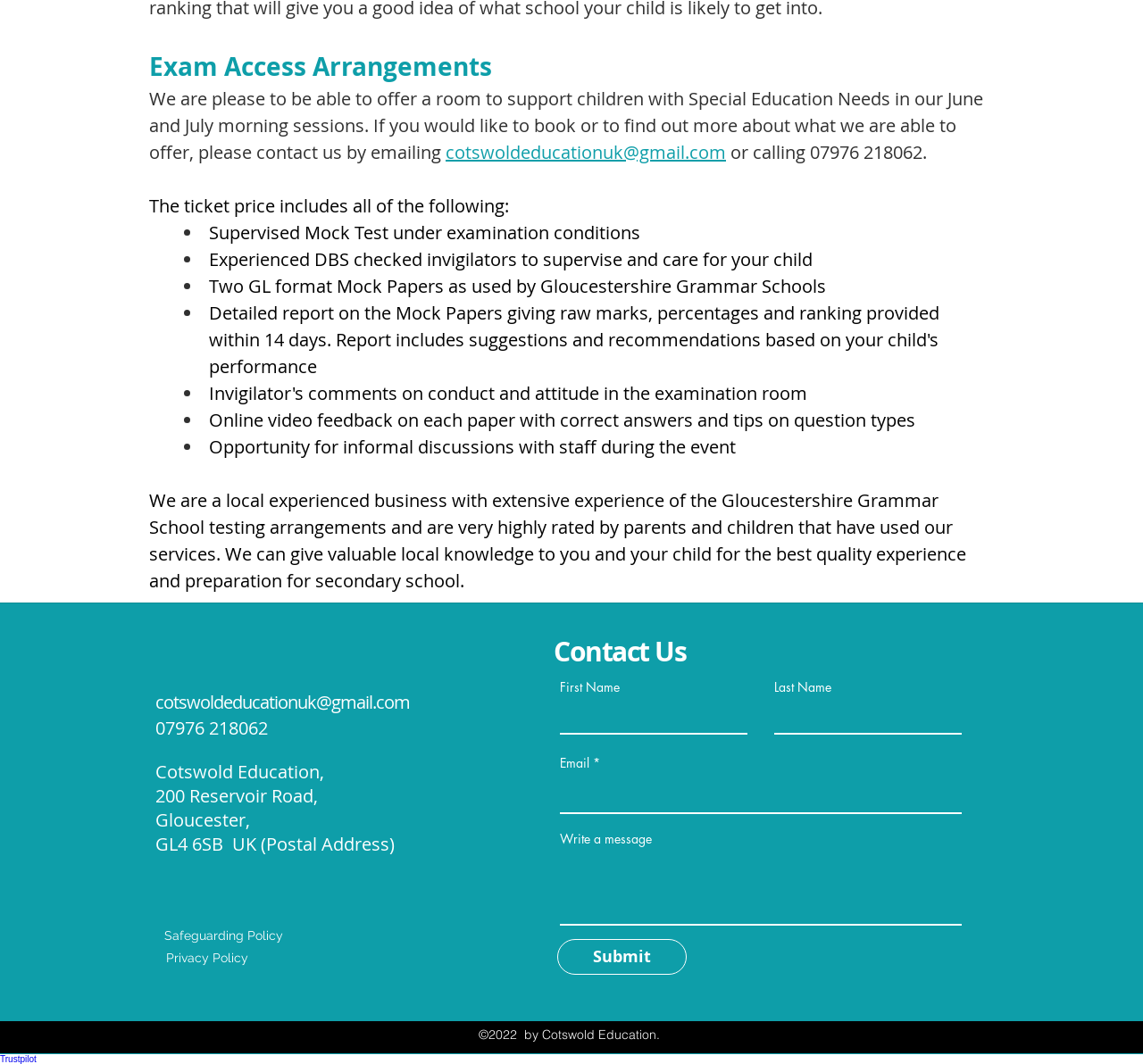What type of business is Cotswold Education?
Utilize the image to construct a detailed and well-explained answer.

Cotswold Education is described as a 'local experienced business' in the paragraph which states 'We are a local experienced business with extensive experience of the Gloucestershire Grammar School testing arrangements and are very highly rated by parents and children that have used our services'.